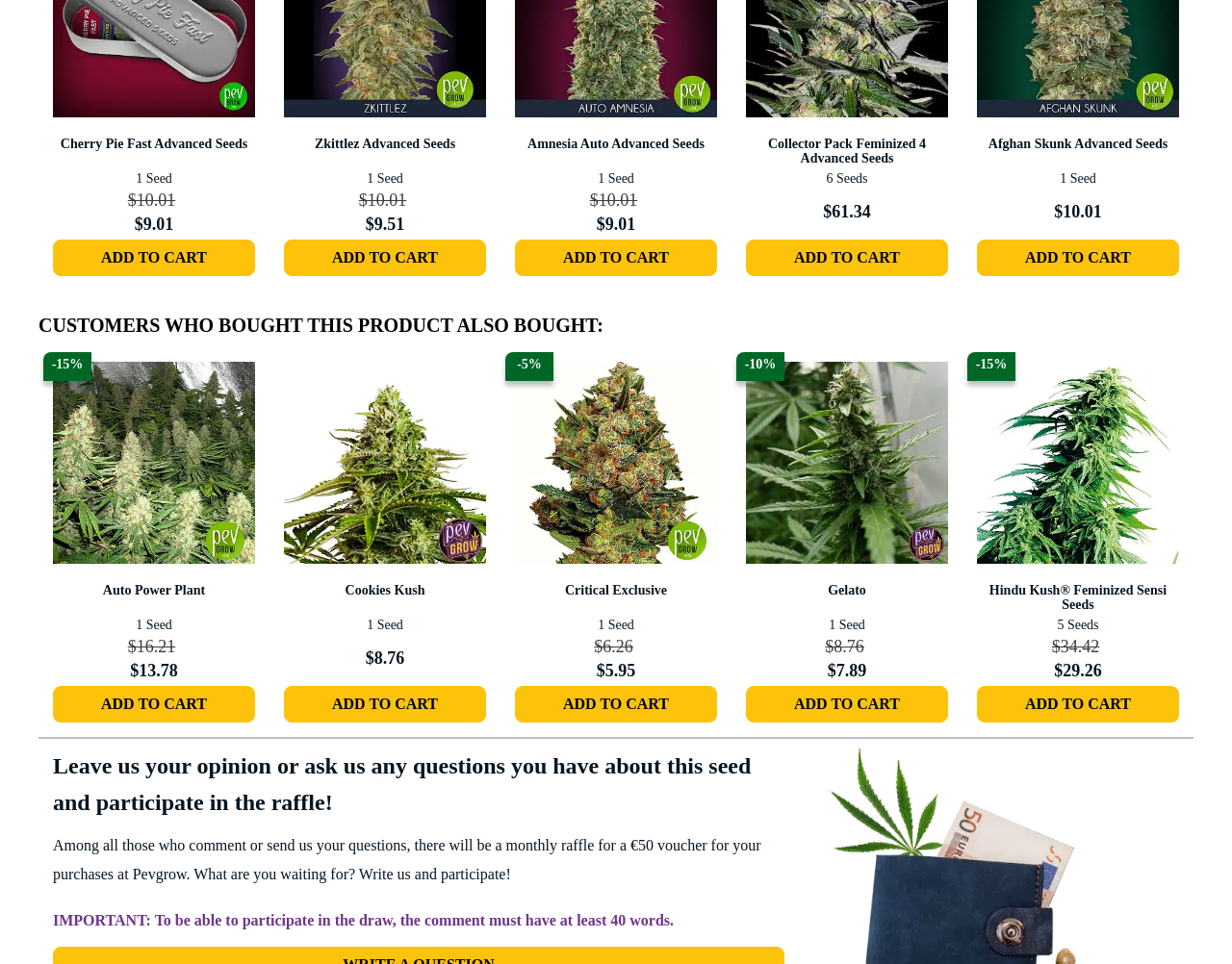Reply to the question with a single word or phrase:
How many products are displayed under 'CUSTOMERS WHO BOUGHT THIS PRODUCT ALSO BOUGHT:'?

5